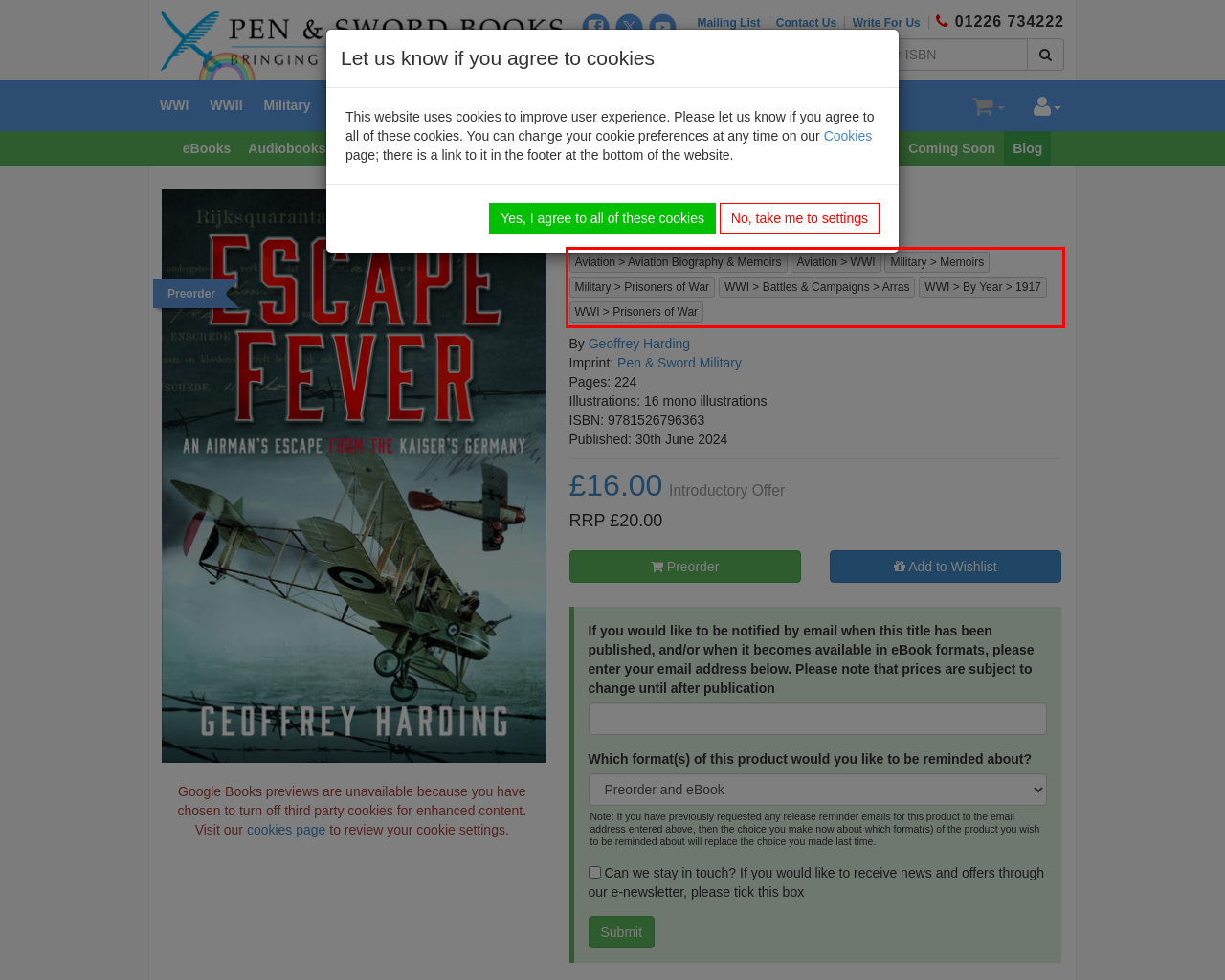Using the provided screenshot of a webpage, recognize and generate the text found within the red rectangle bounding box.

Aviation > Aviation Biography & Memoirs Aviation > WWI Military > Memoirs Military > Prisoners of War WWI > Battles & Campaigns > Arras WWI > By Year > 1917 WWI > Prisoners of War